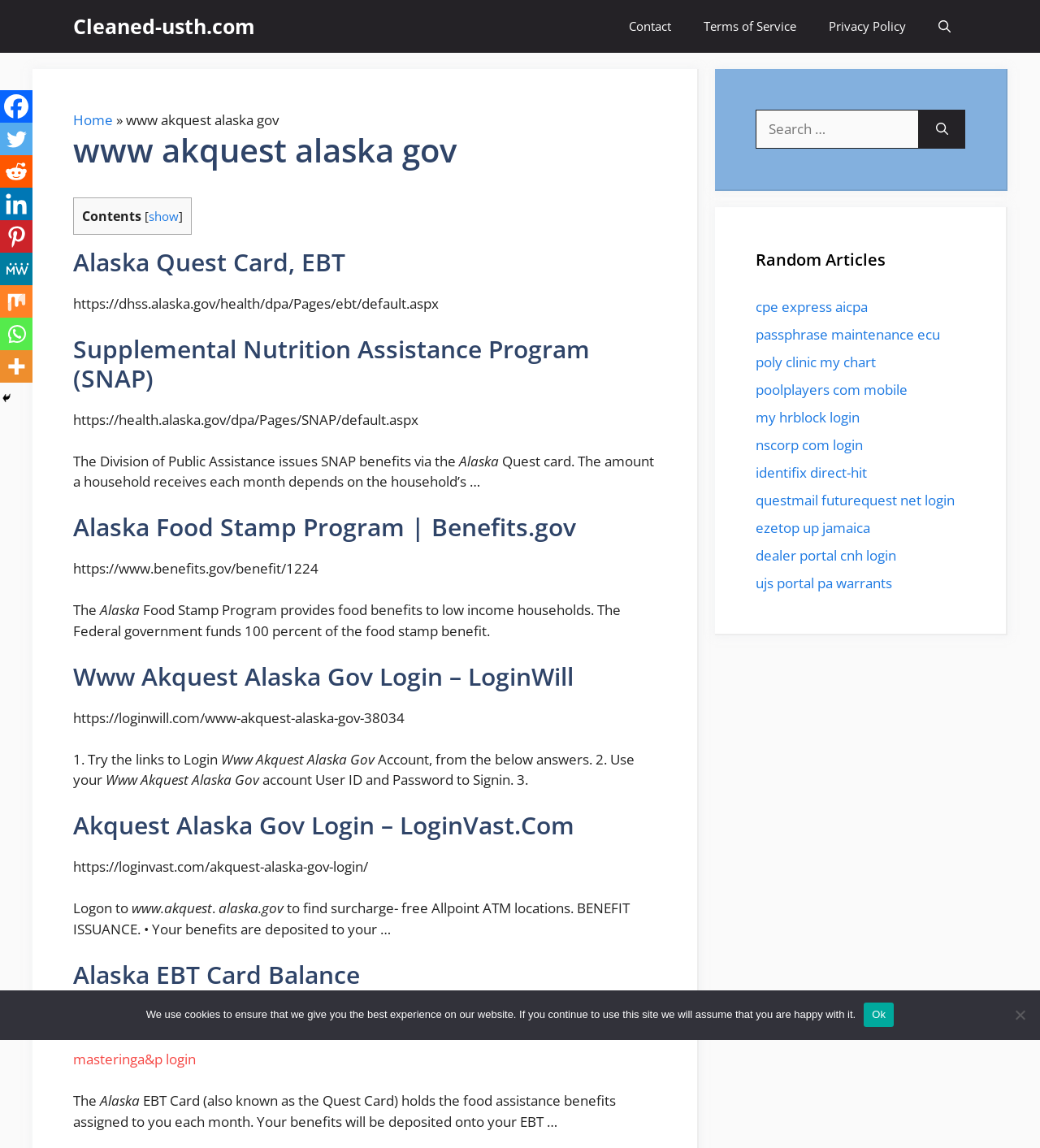Identify and extract the heading text of the webpage.

www akquest alaska gov